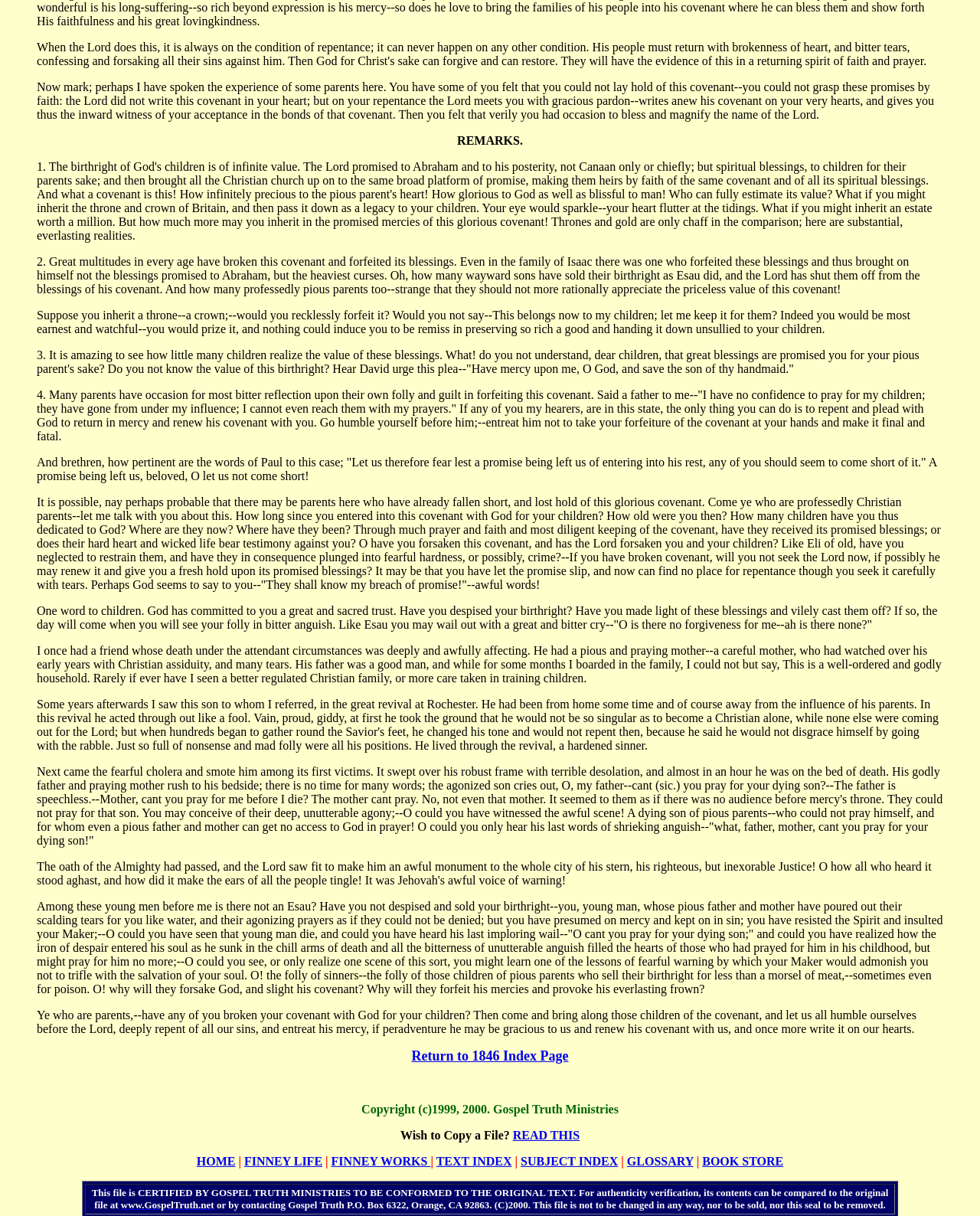Identify the bounding box coordinates of the element that should be clicked to fulfill this task: "Follow the link to read this". The coordinates should be provided as four float numbers between 0 and 1, i.e., [left, top, right, bottom].

[0.523, 0.928, 0.591, 0.939]